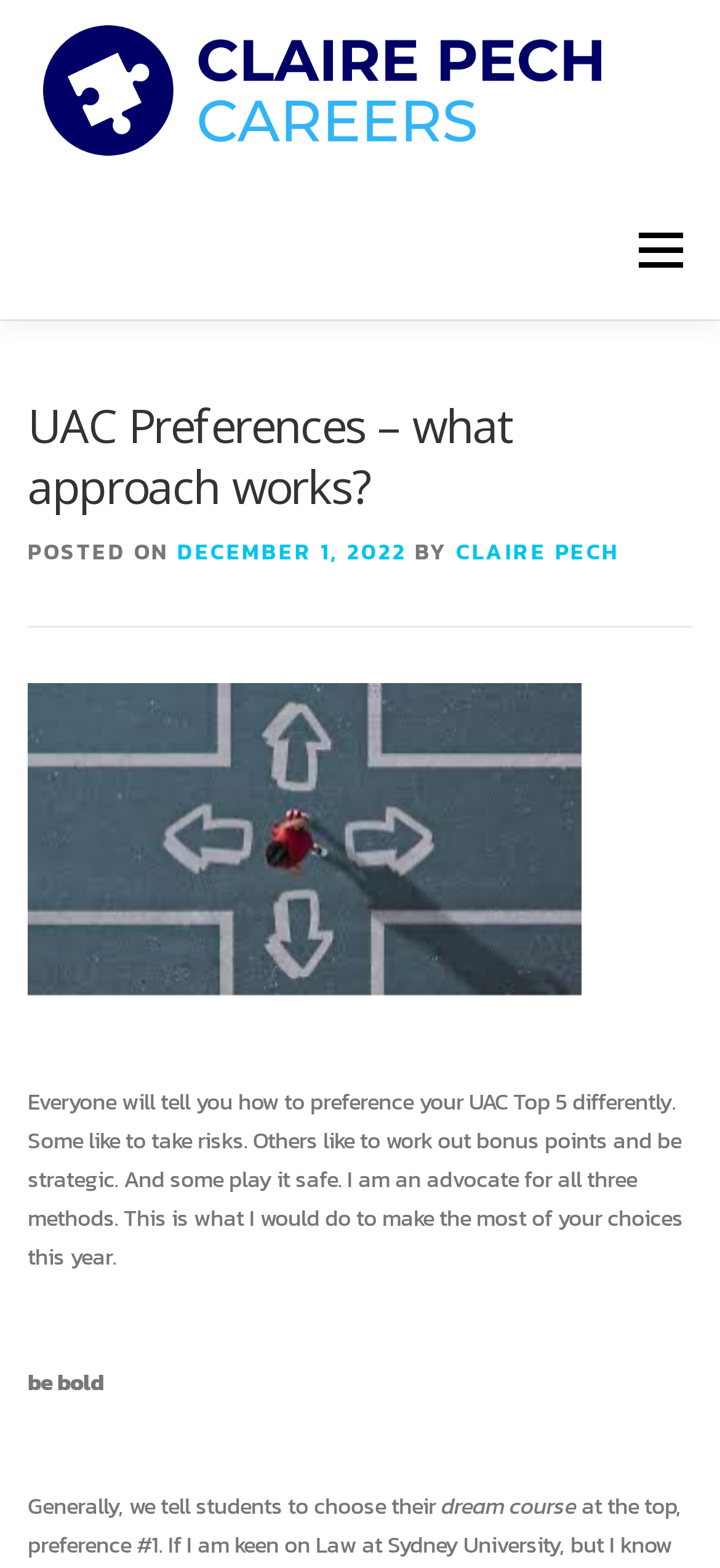Can you pinpoint the bounding box coordinates for the clickable element required for this instruction: "Explore Toolbars"? The coordinates should be four float numbers between 0 and 1, i.e., [left, top, right, bottom].

None